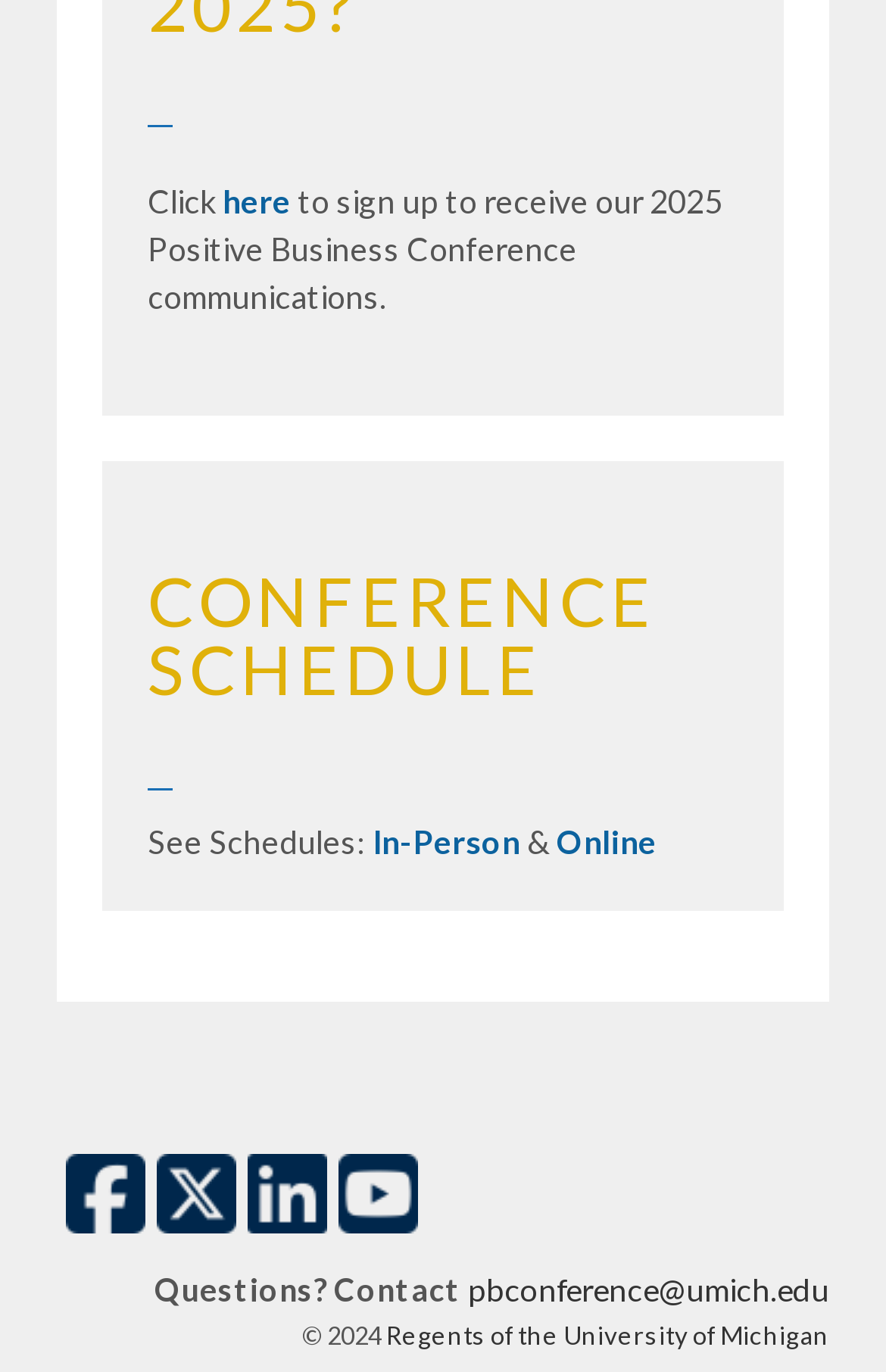Please mark the bounding box coordinates of the area that should be clicked to carry out the instruction: "Click to sign up".

[0.167, 0.132, 0.328, 0.16]